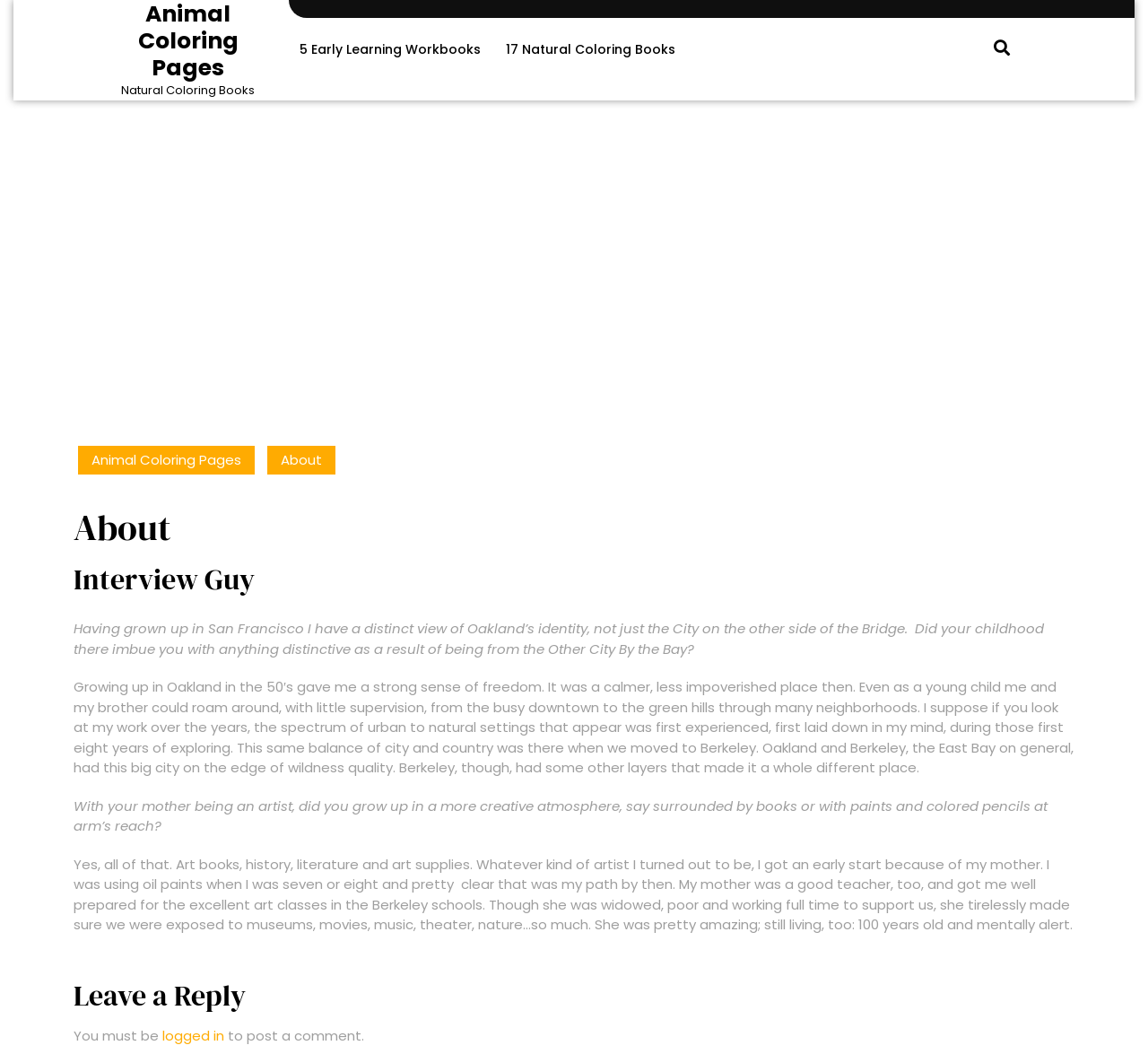Analyze the image and deliver a detailed answer to the question: What is required to post a comment?

To post a comment, one must be logged in, which is mentioned at the bottom of the webpage in the sentence 'You must be logged in to post a comment.'